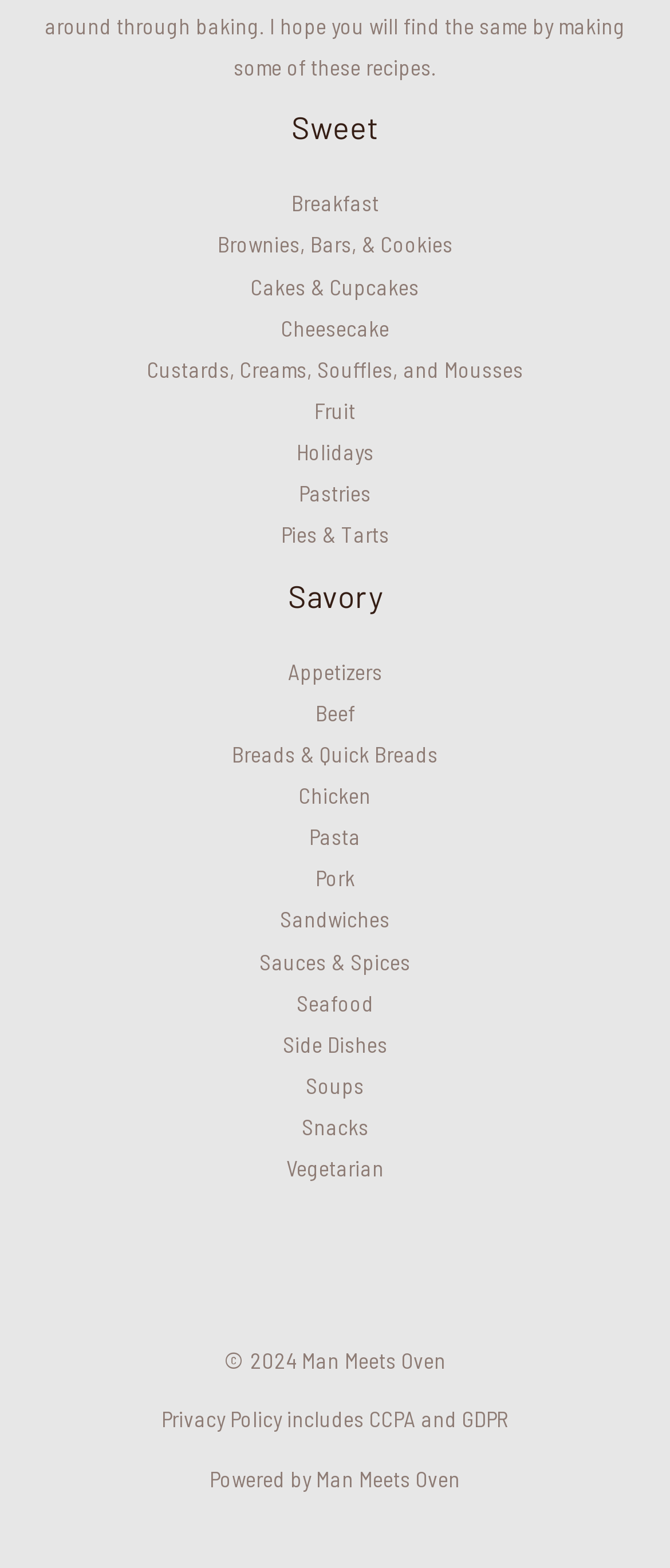What is the name of the website?
Answer the question with just one word or phrase using the image.

Man Meets Oven